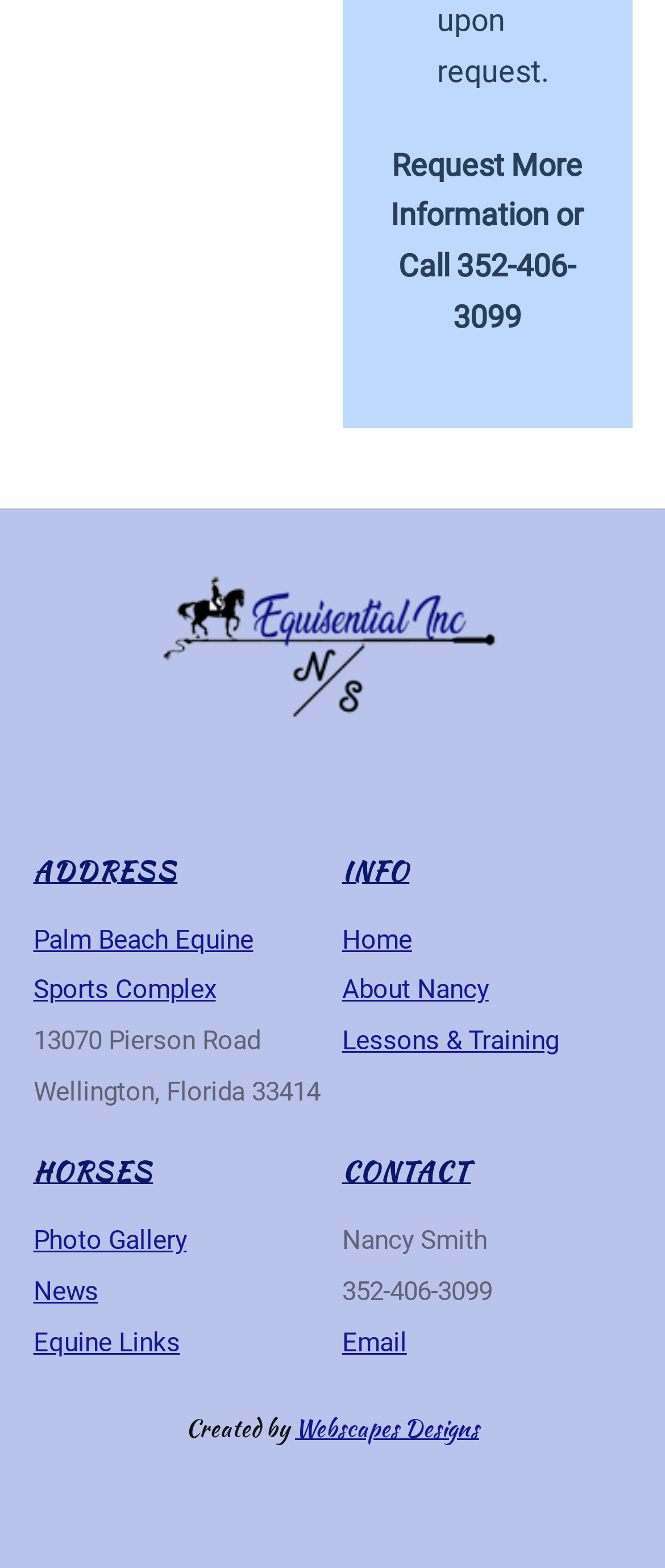Reply to the question with a single word or phrase:
What is the address of the Palm Beach Equine Sports Complex?

13070 Pierson Road, Wellington, Florida 33414